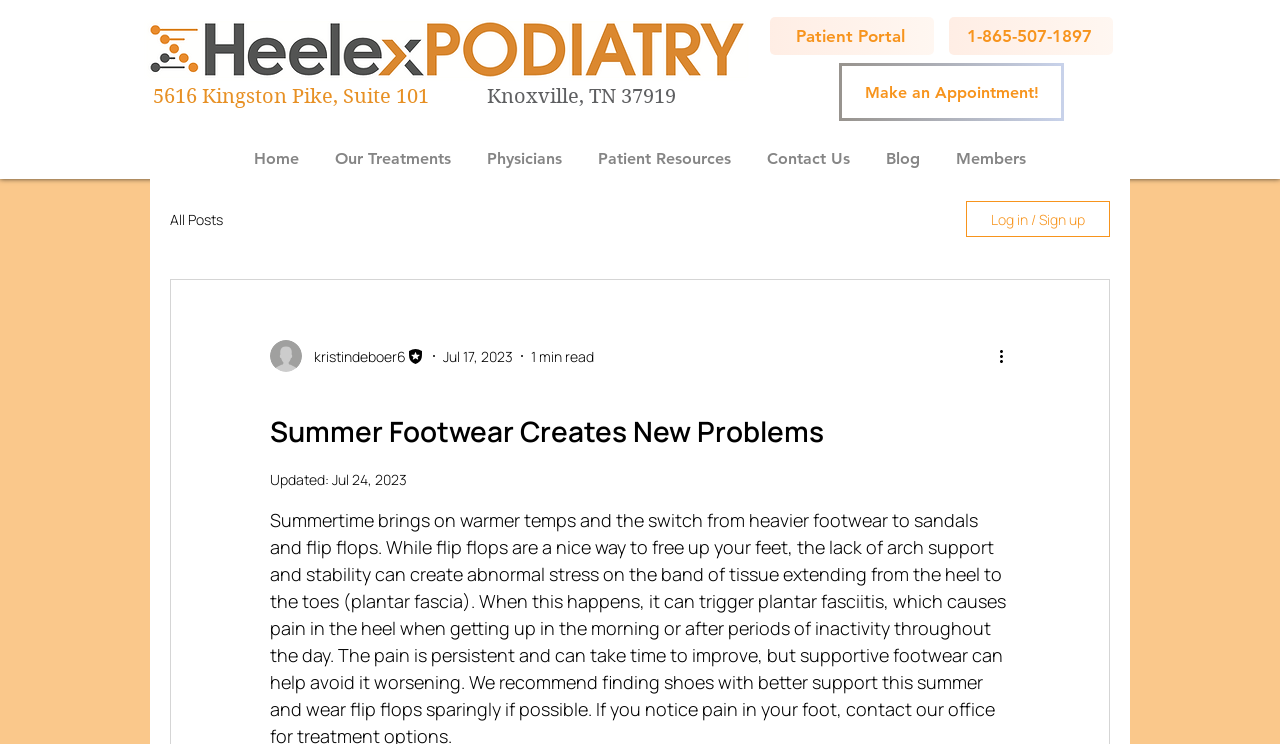How long does it take to read the blog post?
Based on the screenshot, provide a one-word or short-phrase response.

1 min read